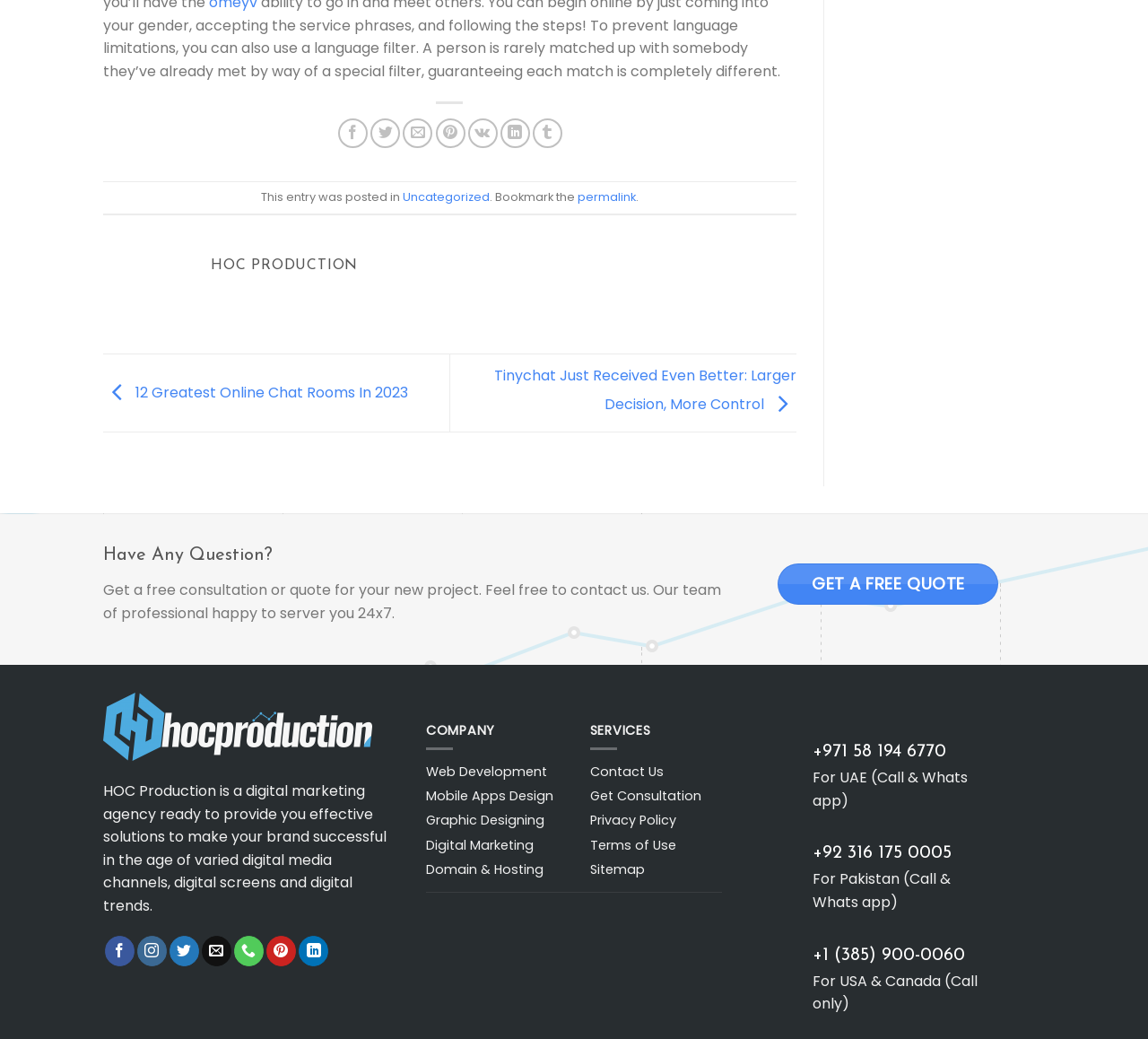Predict the bounding box coordinates of the area that should be clicked to accomplish the following instruction: "Share on Facebook". The bounding box coordinates should consist of four float numbers between 0 and 1, i.e., [left, top, right, bottom].

[0.295, 0.114, 0.32, 0.143]